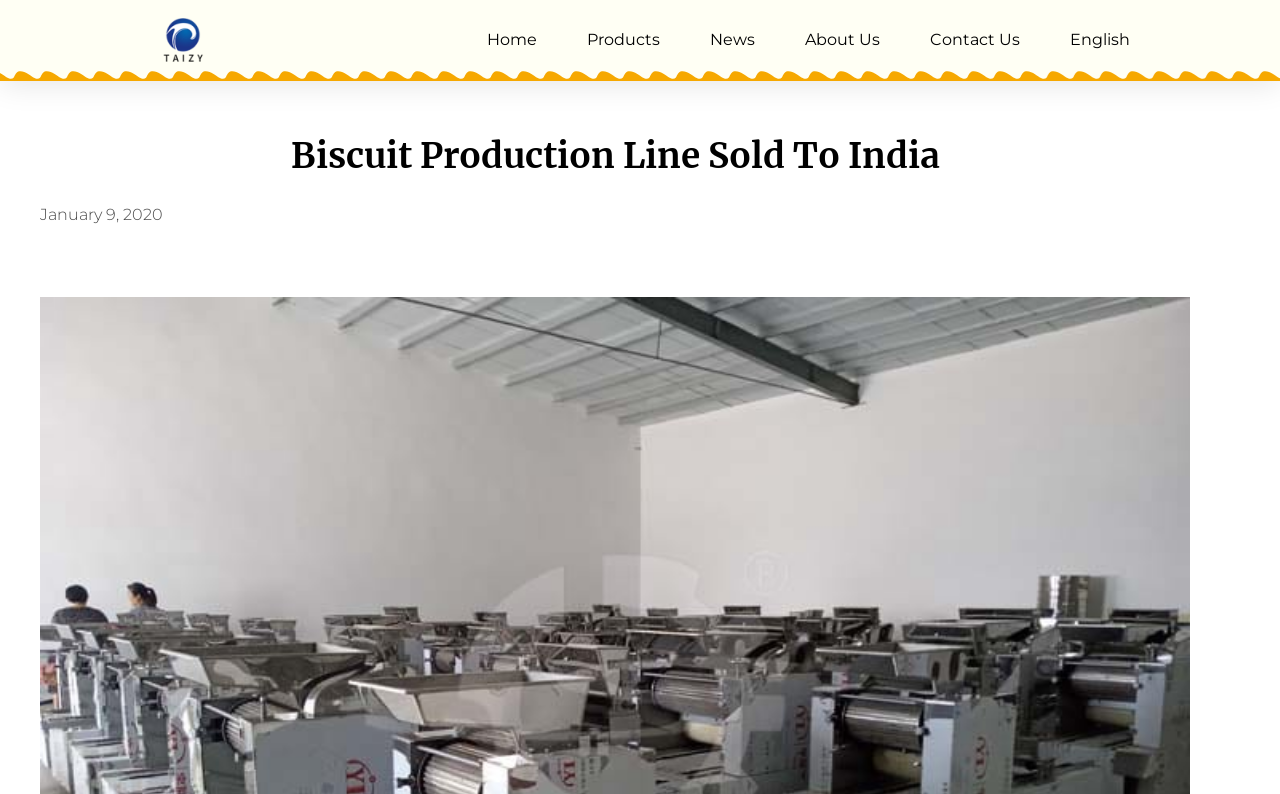Can you pinpoint the bounding box coordinates for the clickable element required for this instruction: "switch to English language"? The coordinates should be four float numbers between 0 and 1, i.e., [left, top, right, bottom].

[0.836, 0.021, 0.882, 0.079]